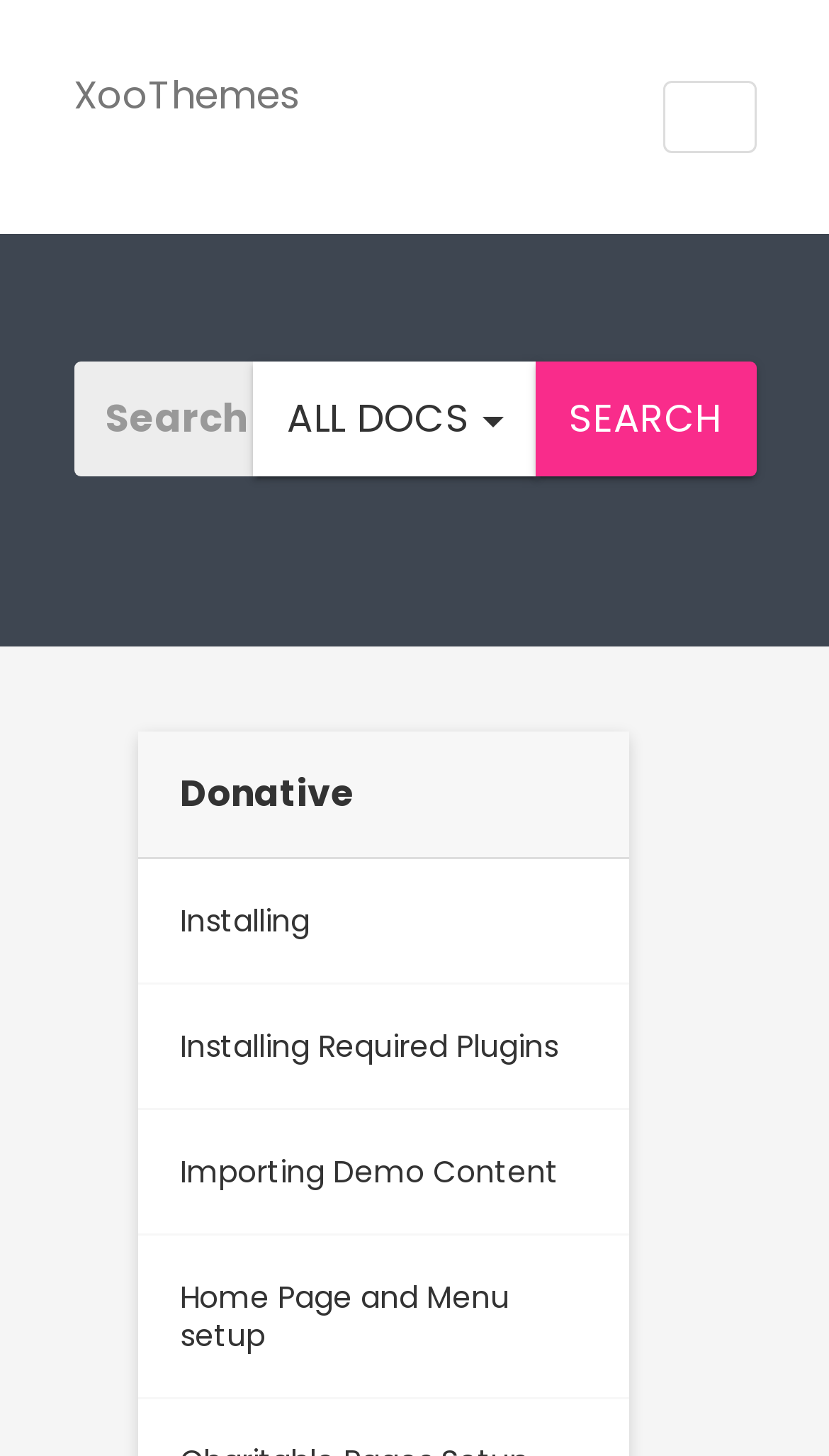How many buttons are in the top navigation bar?
Relying on the image, give a concise answer in one word or a brief phrase.

3